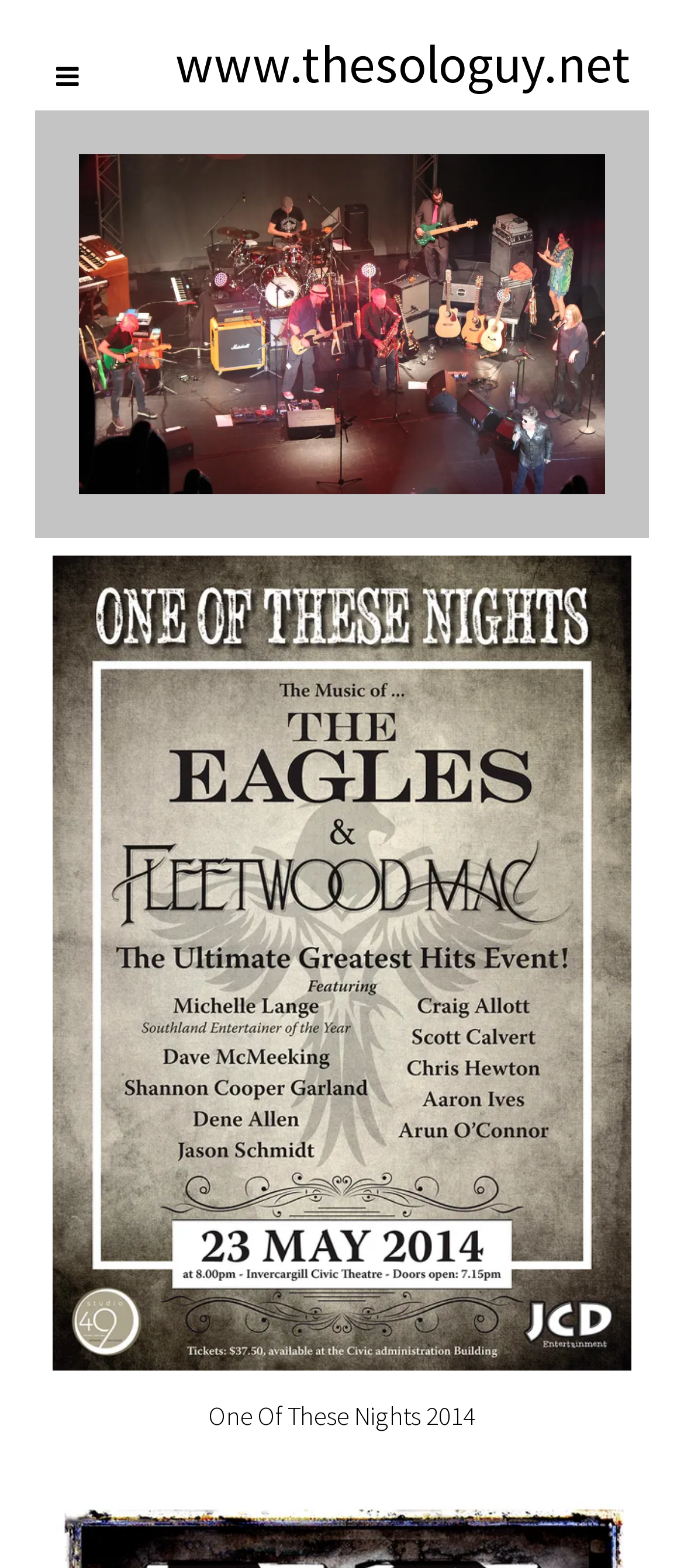Generate a comprehensive description of the webpage.

The webpage is about Craig Allott, a group from Nelson/Tasman, New Zealand, showcasing their previous shows. At the top, there is a heading with the website's title, "www.thesologuy.net", which is also a clickable link. 

Below the heading, there are two icons, represented by "\ue600", positioned on the left side of the page. 

The main content of the page is dominated by three large images, taking up most of the page's width. The first two images are stacked on top of each other, with the top one slightly overlapping the second one. The third image is positioned below the first two, taking up almost the entire width of the page. 

Underneath the third image, there is a figure with a caption. The caption is titled "One Of These Nights 2014", which is likely the title of one of Craig Allott's previous shows.